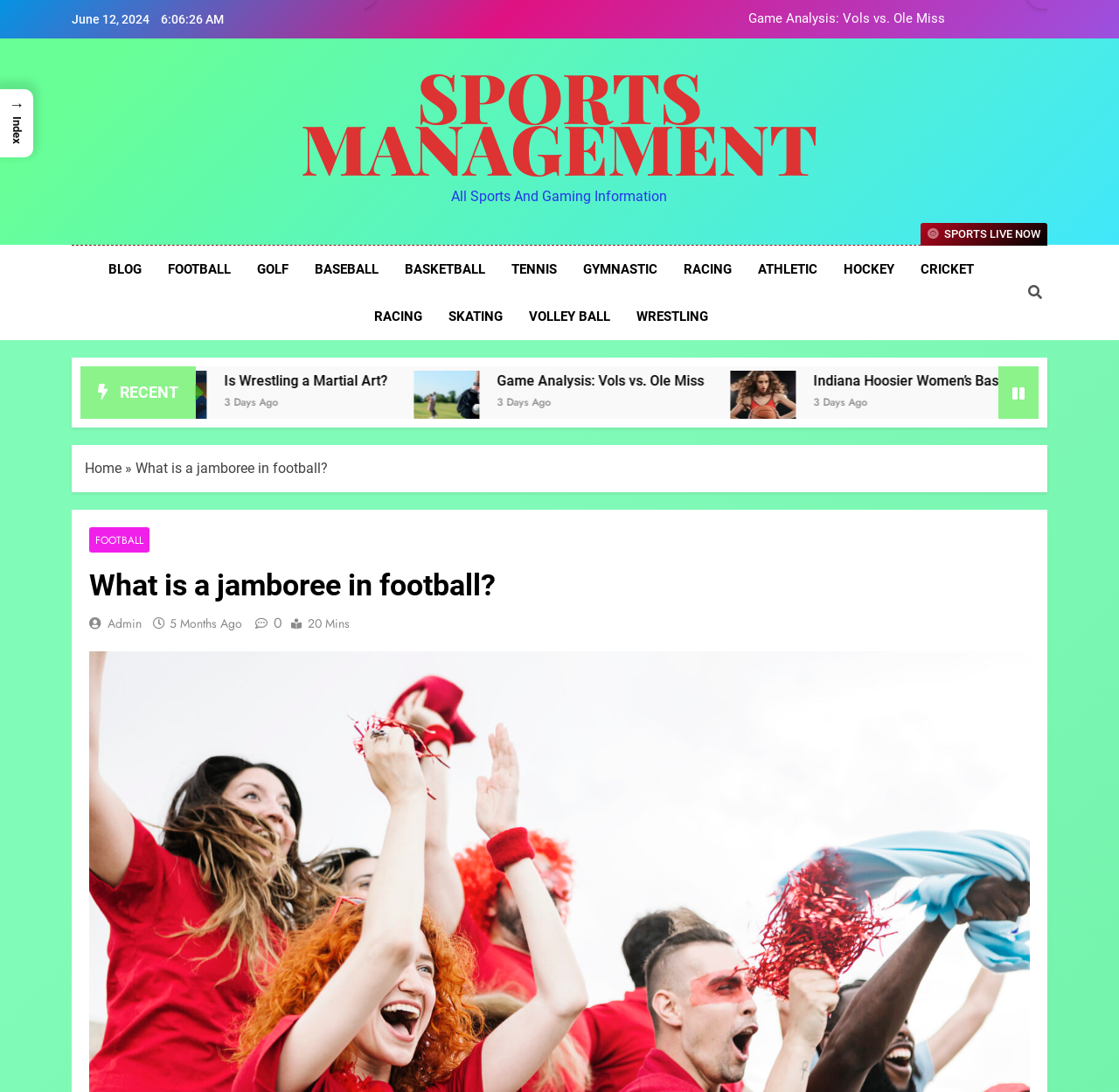Determine the bounding box coordinates for the clickable element to execute this instruction: "Go to the 'FOOTBALL' page". Provide the coordinates as four float numbers between 0 and 1, i.e., [left, top, right, bottom].

[0.138, 0.225, 0.218, 0.268]